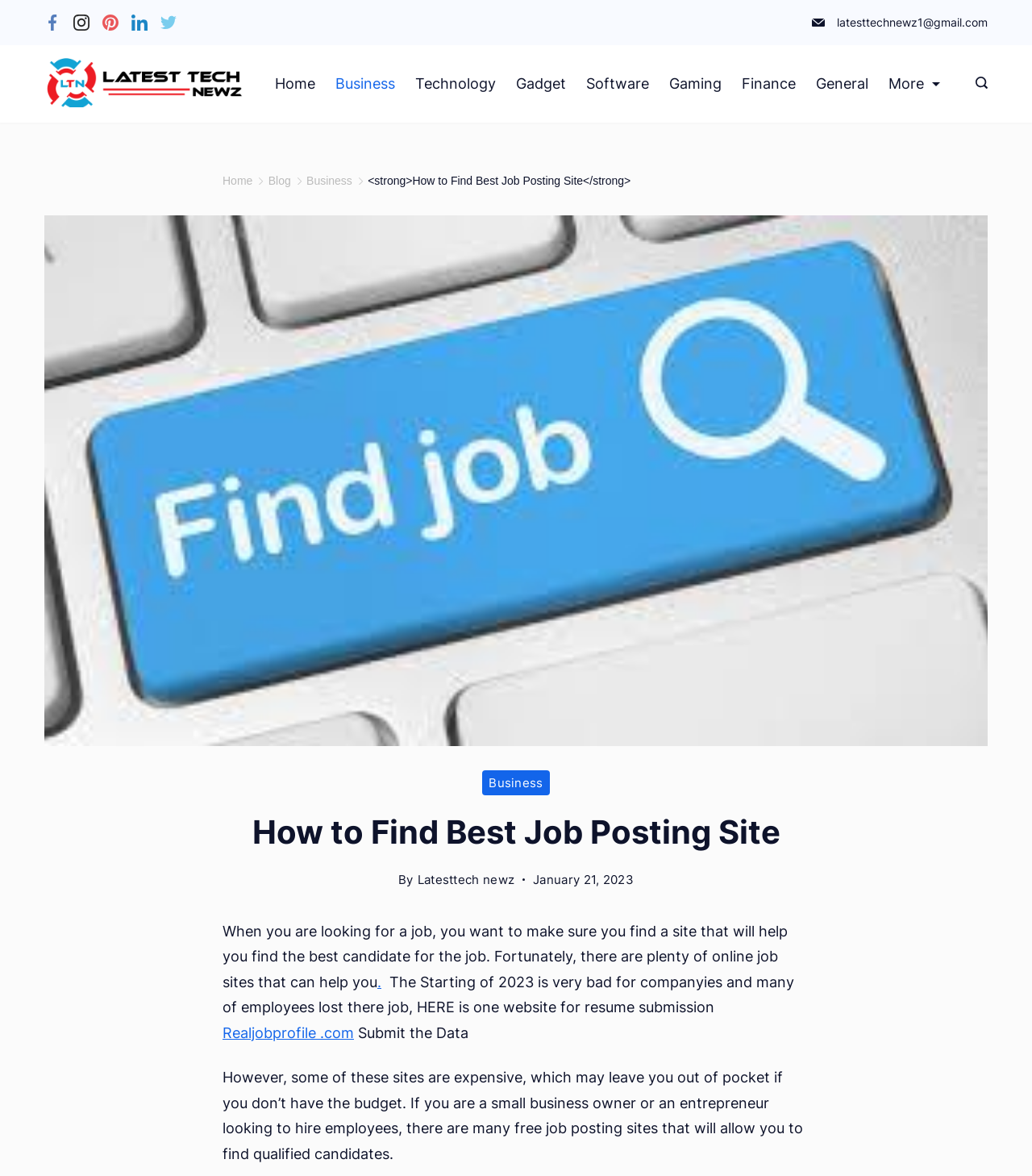Locate the bounding box of the UI element described by: "Business" in the given webpage screenshot.

[0.315, 0.063, 0.393, 0.079]